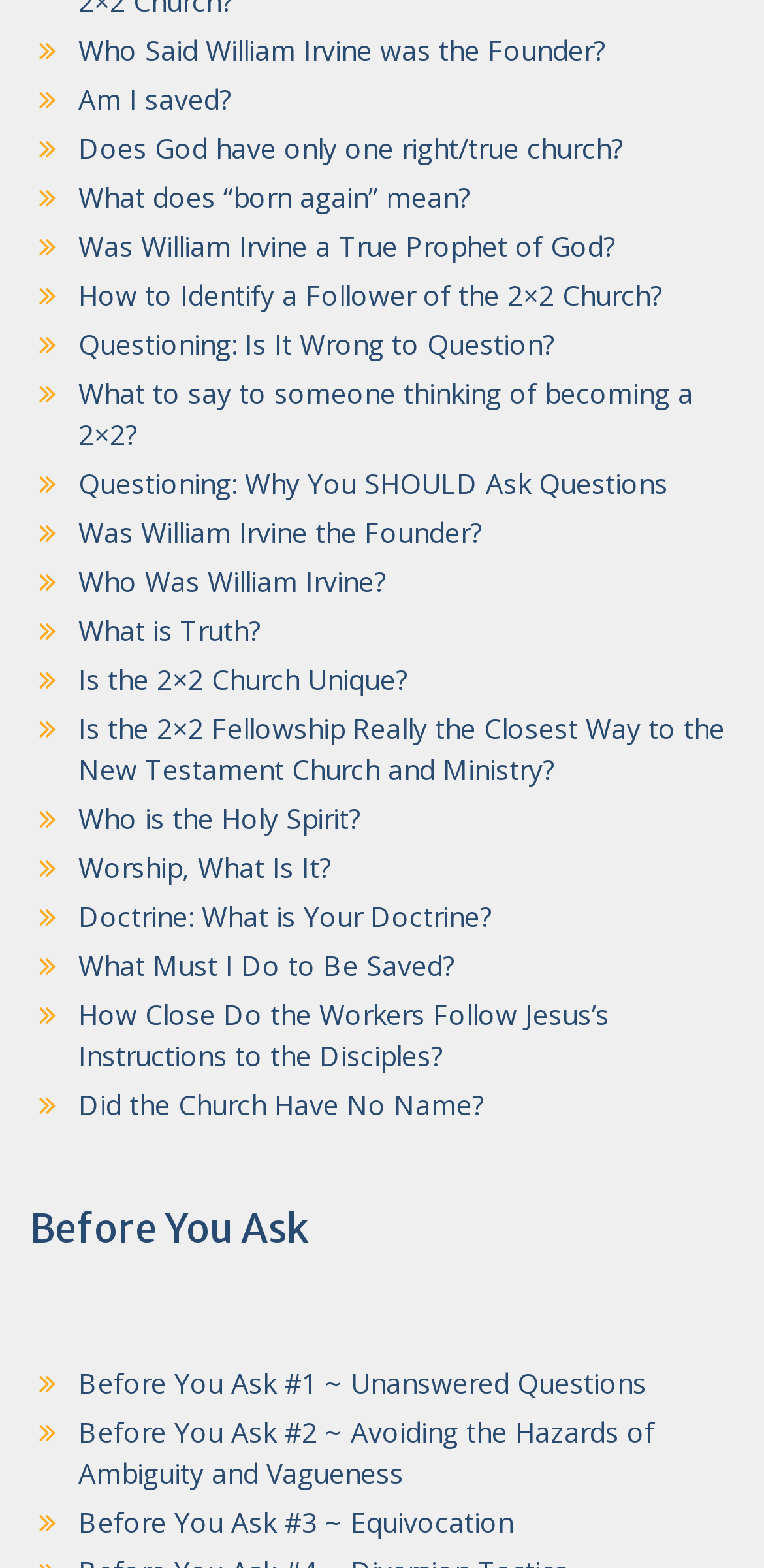Find the bounding box coordinates of the element to click in order to complete this instruction: "Click on 'Who Said William Irvine was the Founder?'". The bounding box coordinates must be four float numbers between 0 and 1, denoted as [left, top, right, bottom].

[0.103, 0.02, 0.792, 0.044]